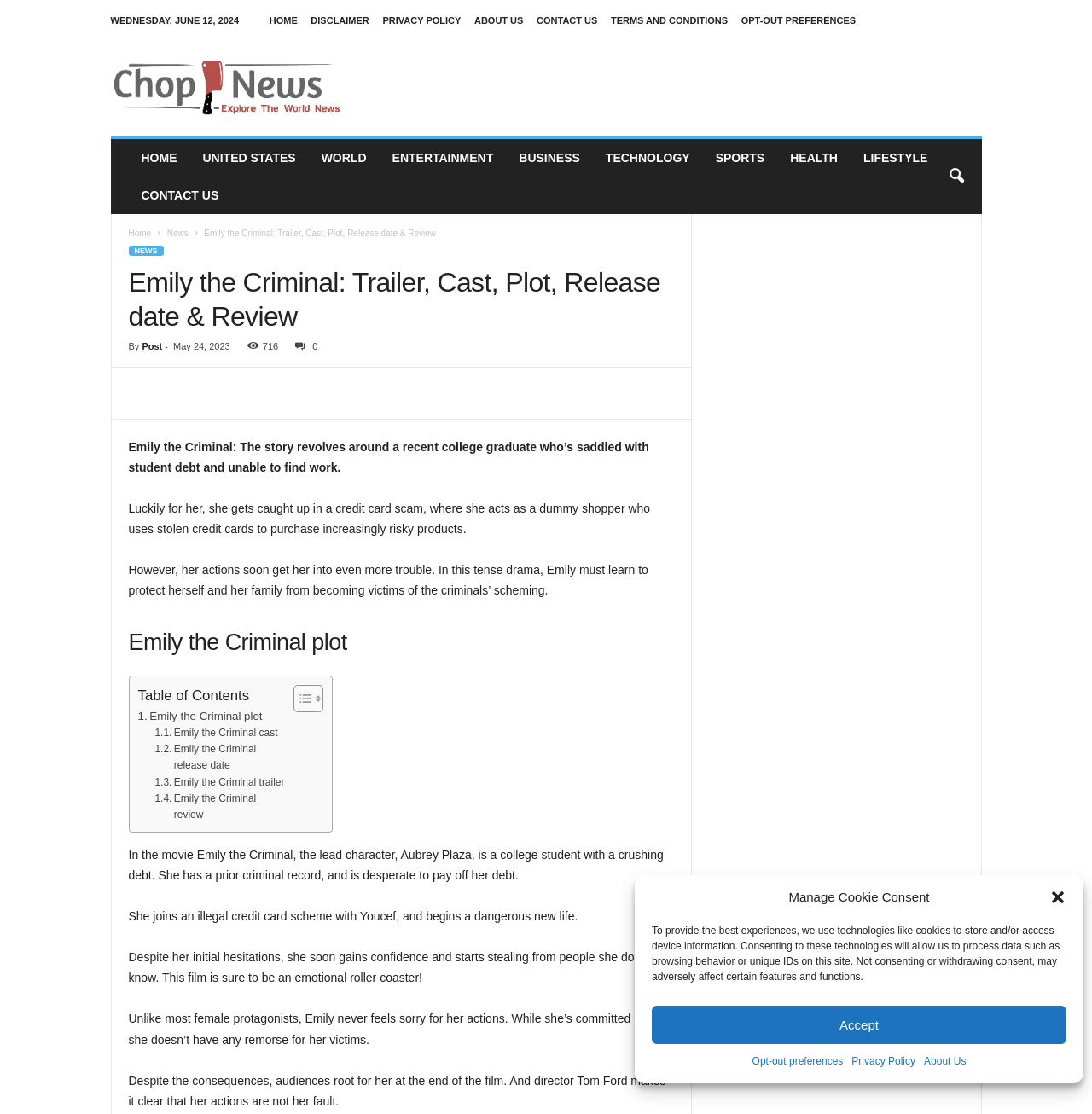Specify the bounding box coordinates (top-left x, top-left y, bottom-right x, bottom-right y) of the UI element in the screenshot that matches this description: Terms and Conditions

[0.559, 0.014, 0.666, 0.023]